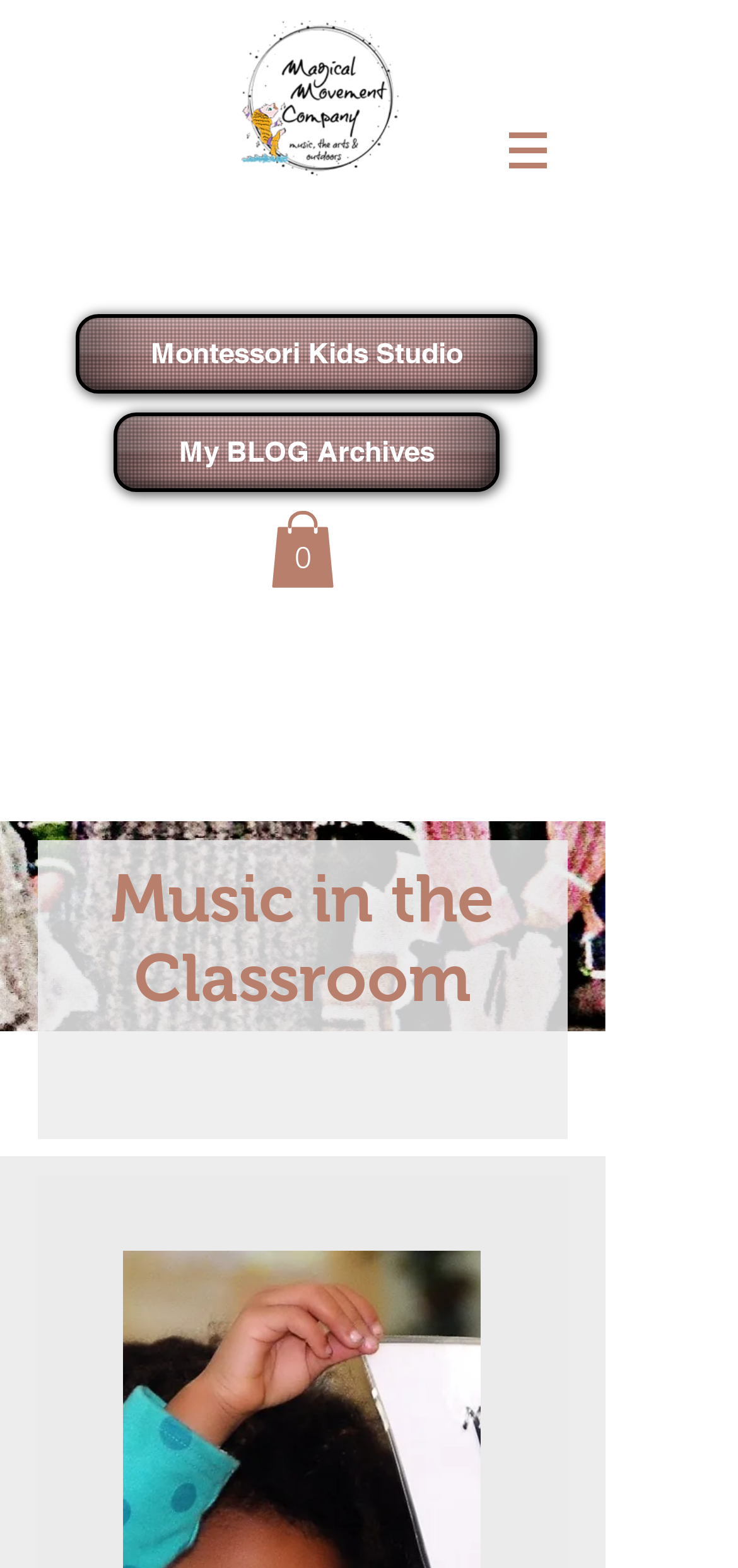Utilize the details in the image to give a detailed response to the question: How many items are in the cart?

The link element with the text 'Cart with 0 items' at coordinates [0.367, 0.326, 0.454, 0.375] indicates that there are 0 items in the cart.